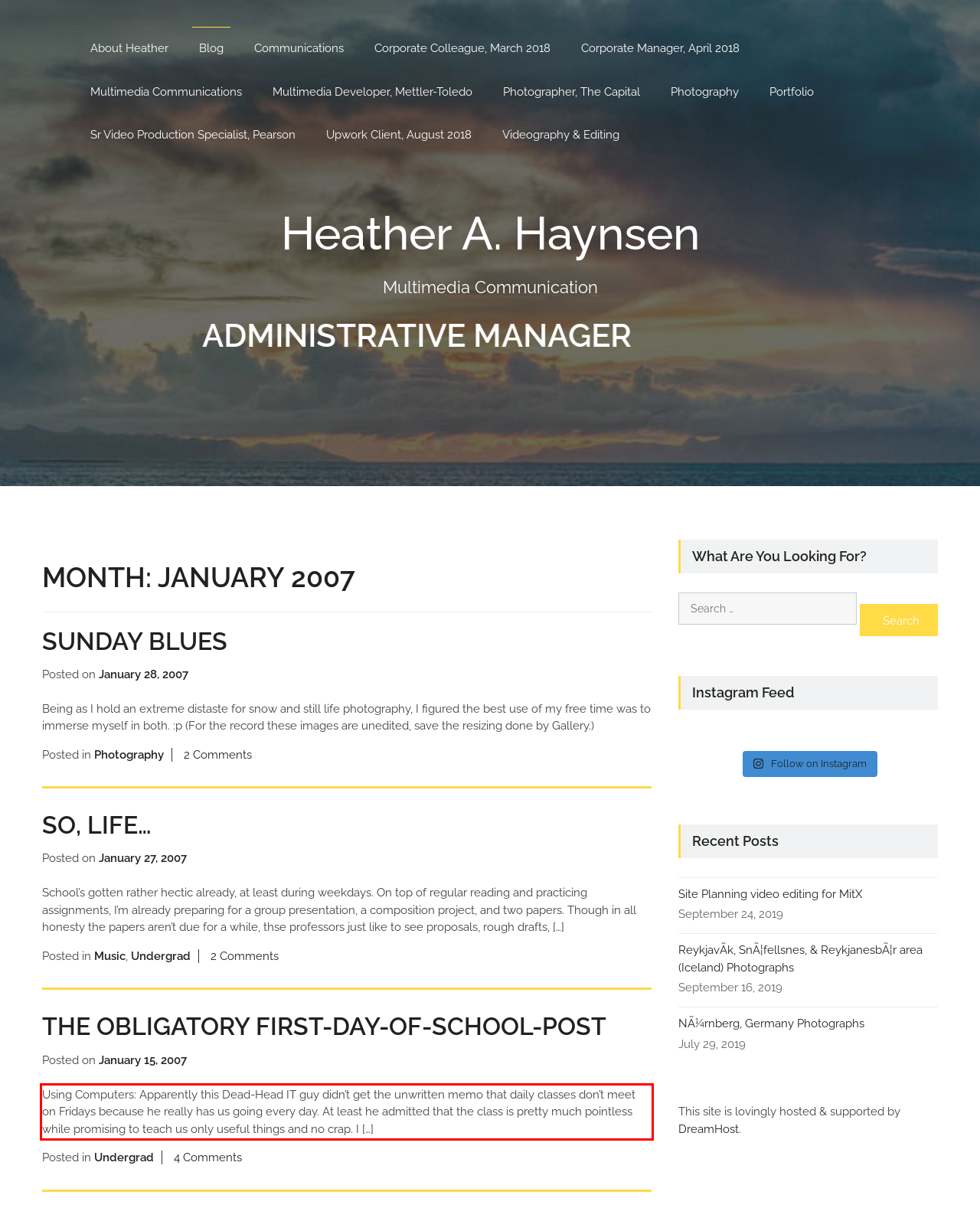Perform OCR on the text inside the red-bordered box in the provided screenshot and output the content.

Using Computers: Apparently this Dead-Head IT guy didn’t get the unwritten memo that daily classes don’t meet on Fridays because he really has us going every day. At least he admitted that the class is pretty much pointless while promising to teach us only useful things and no crap. I […]